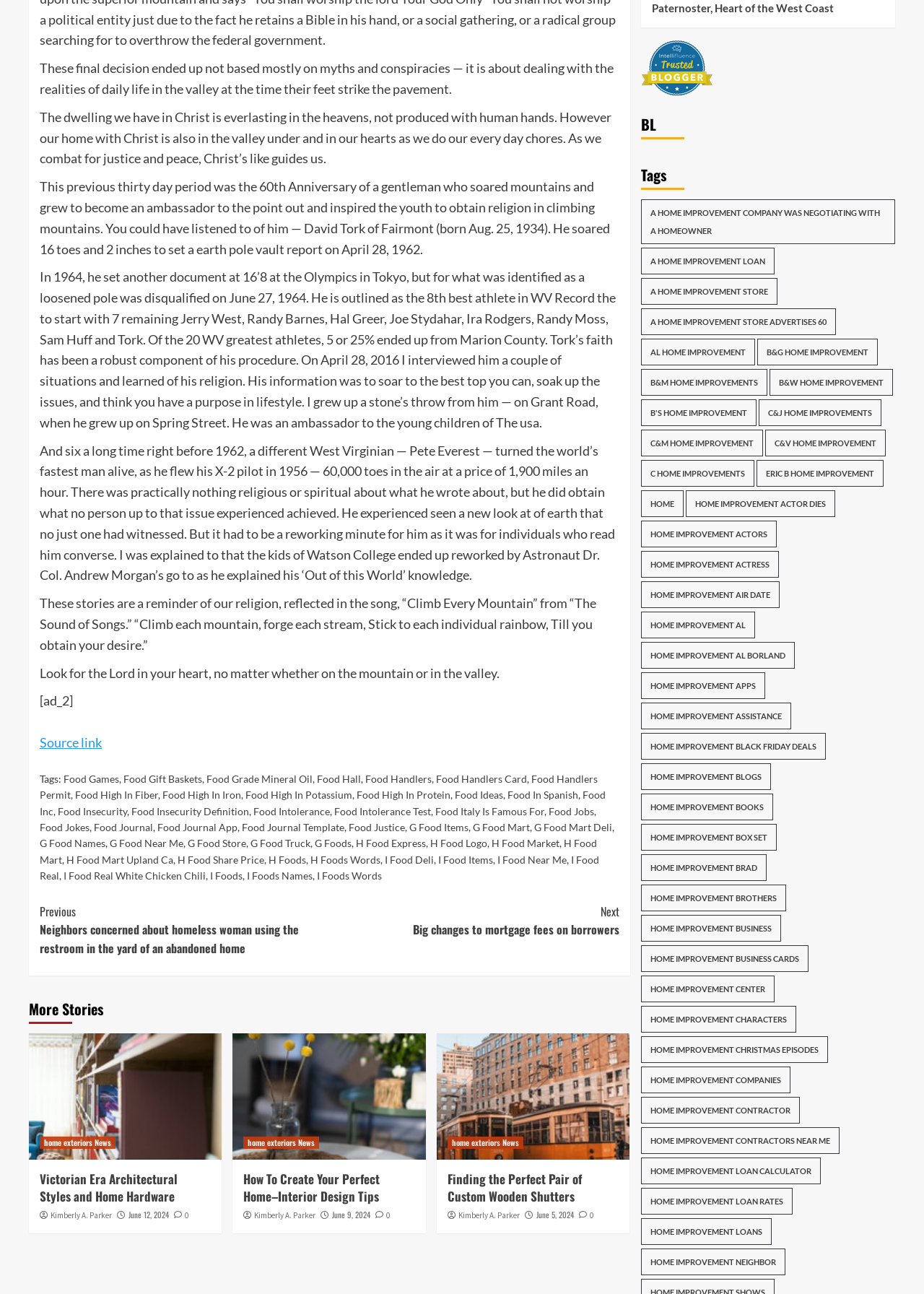Specify the bounding box coordinates of the element's region that should be clicked to achieve the following instruction: "Fill in the first form field". The bounding box coordinates consist of four float numbers between 0 and 1, in the format [left, top, right, bottom].

None